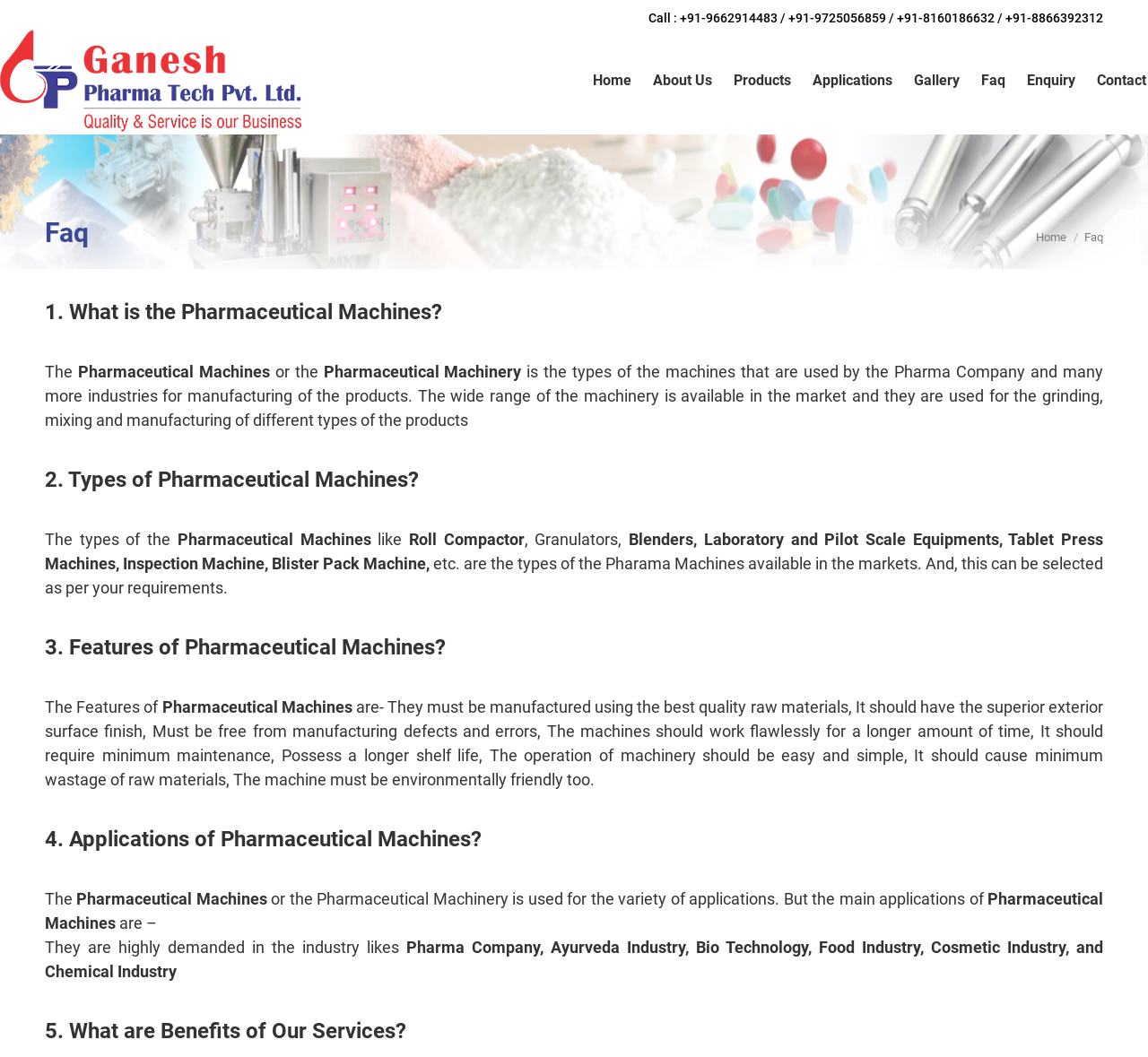Specify the bounding box coordinates for the region that must be clicked to perform the given instruction: "Call the phone number".

[0.565, 0.01, 0.961, 0.024]